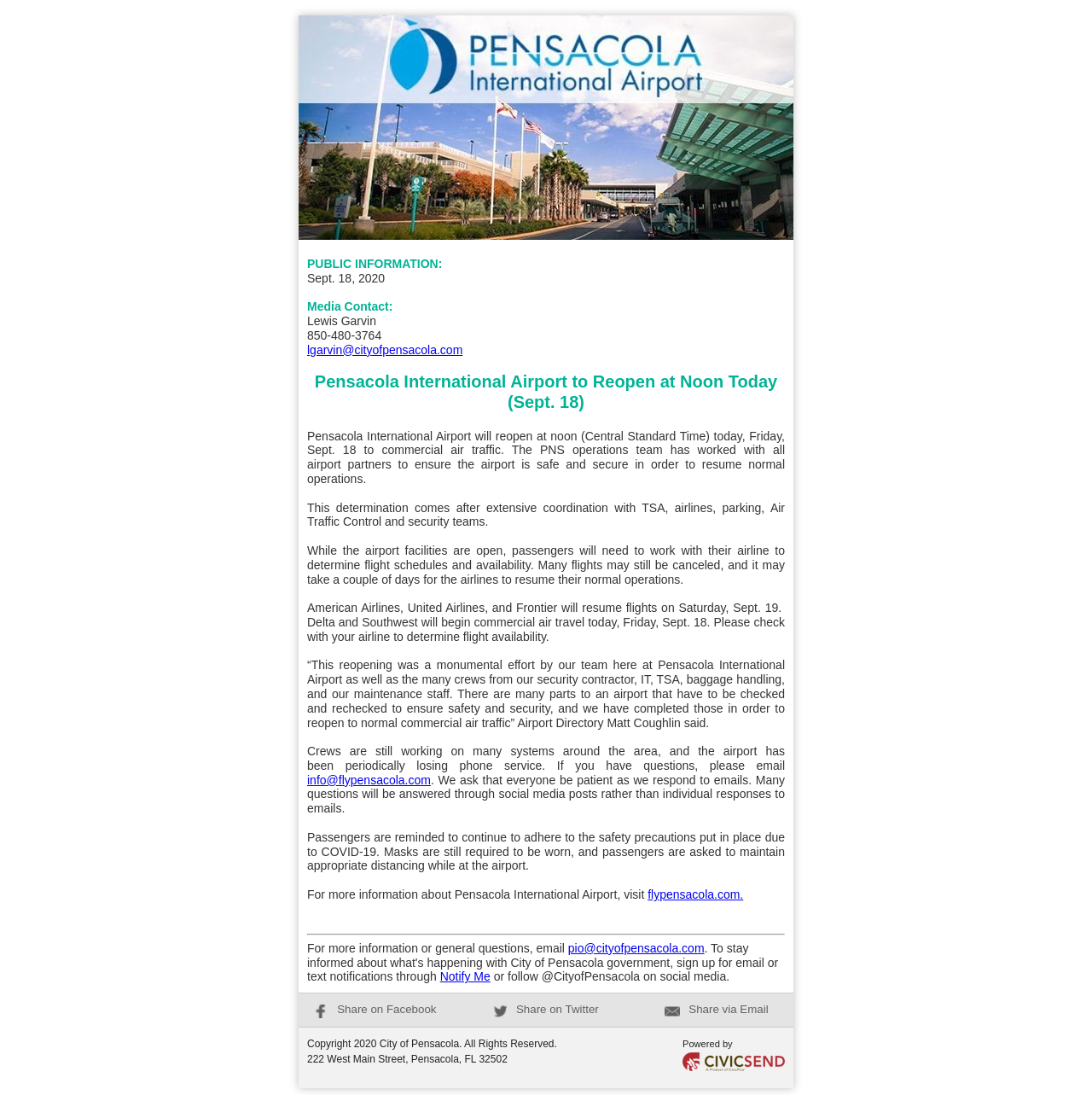Who is the media contact for Pensacola International Airport?
Based on the image, give a one-word or short phrase answer.

Lewis Garvin